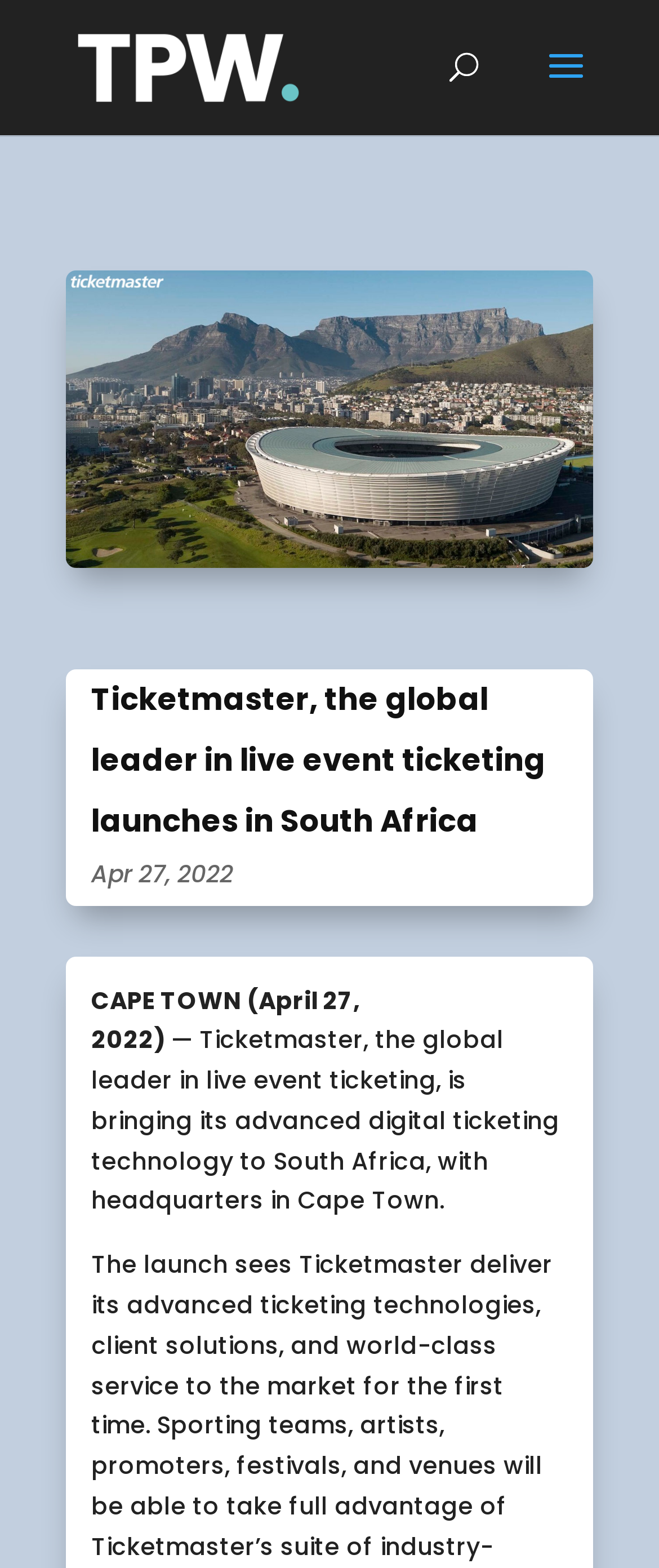By analyzing the image, answer the following question with a detailed response: Where is the headquarters of Ticketmaster in South Africa?

I found the location of the headquarters by reading the text element that mentions 'headquarters in Cape Town' which is part of the main text.